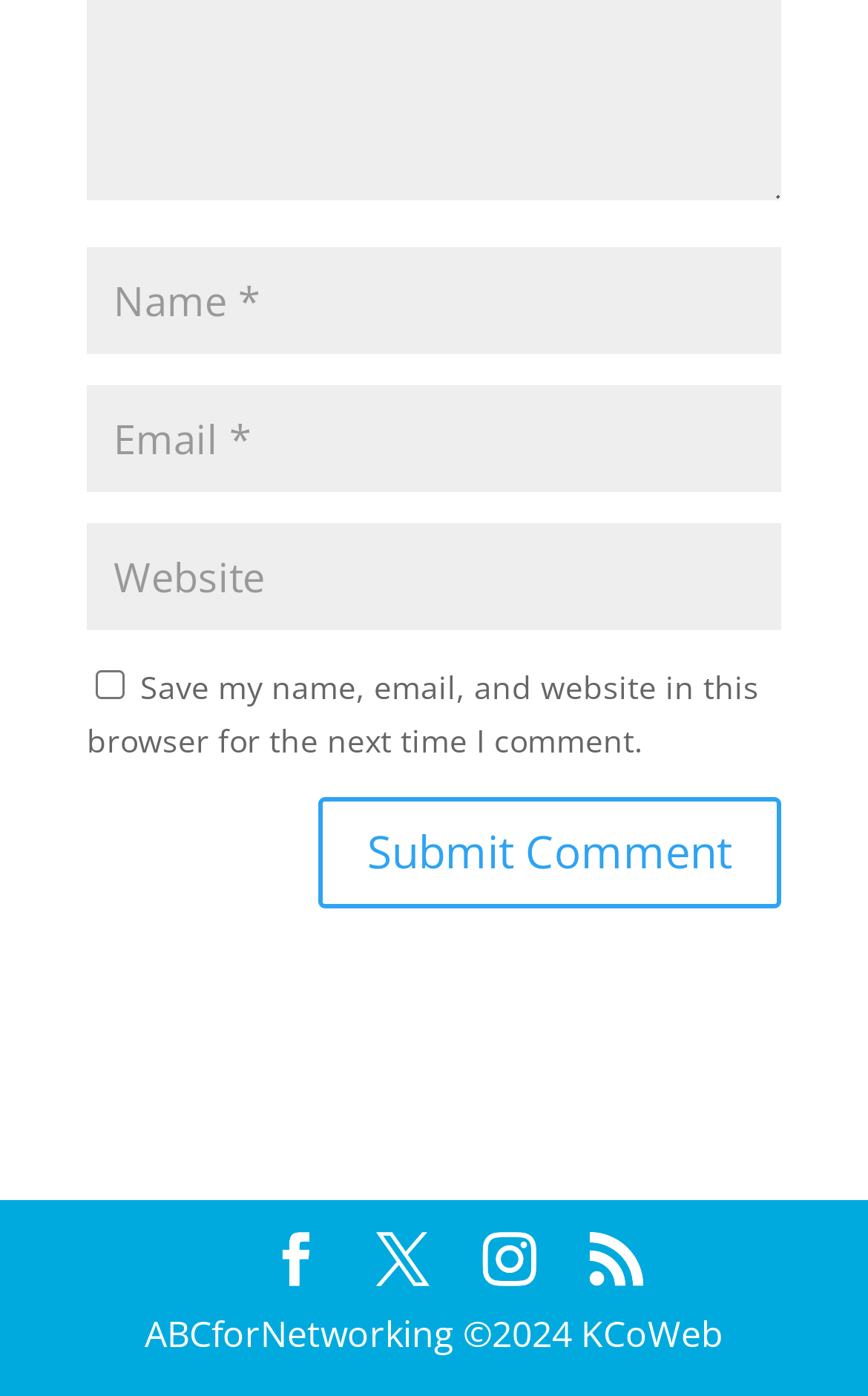Indicate the bounding box coordinates of the element that needs to be clicked to satisfy the following instruction: "Input your email". The coordinates should be four float numbers between 0 and 1, i.e., [left, top, right, bottom].

[0.1, 0.276, 0.9, 0.352]